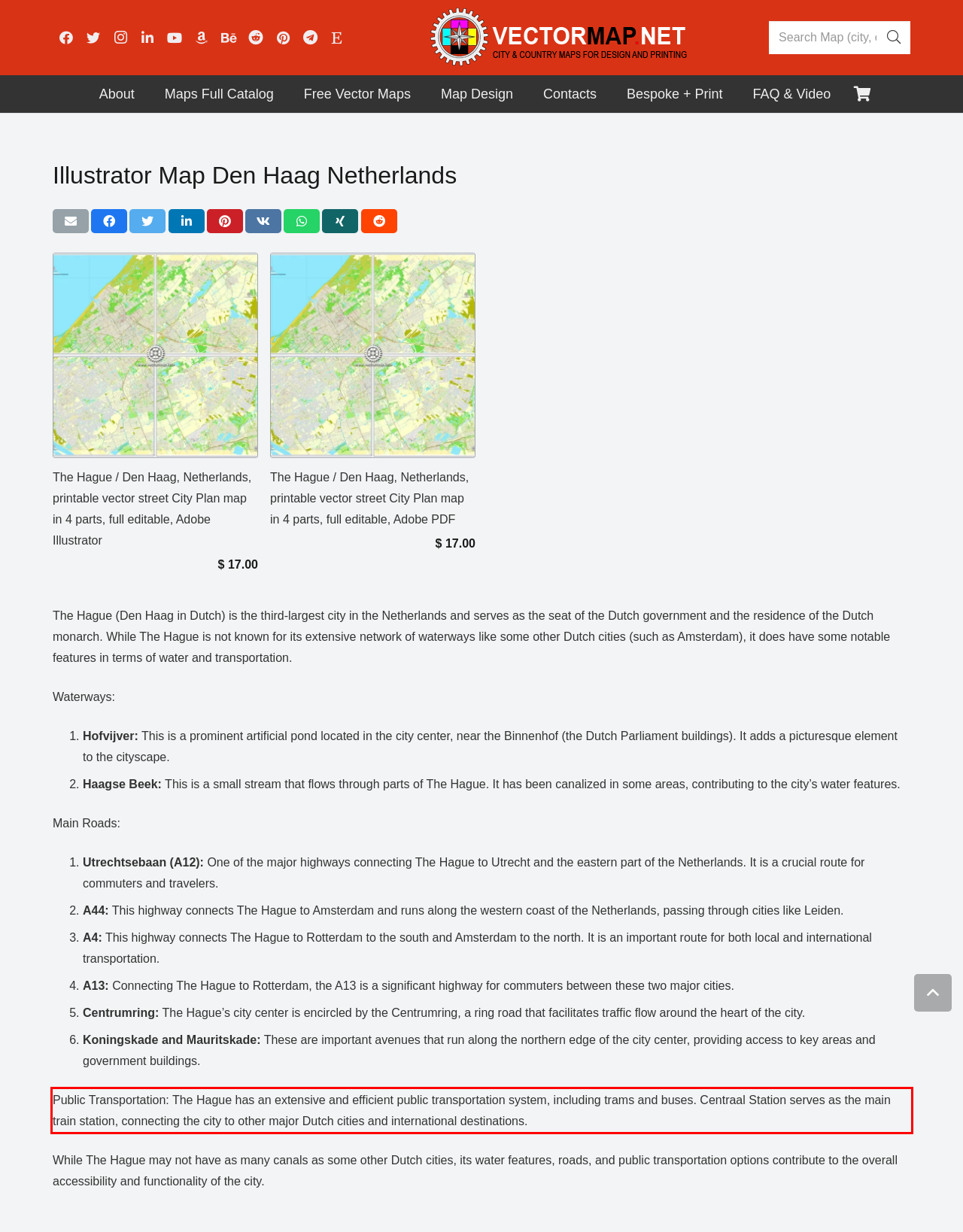Please perform OCR on the UI element surrounded by the red bounding box in the given webpage screenshot and extract its text content.

Public Transportation: The Hague has an extensive and efficient public transportation system, including trams and buses. Centraal Station serves as the main train station, connecting the city to other major Dutch cities and international destinations.